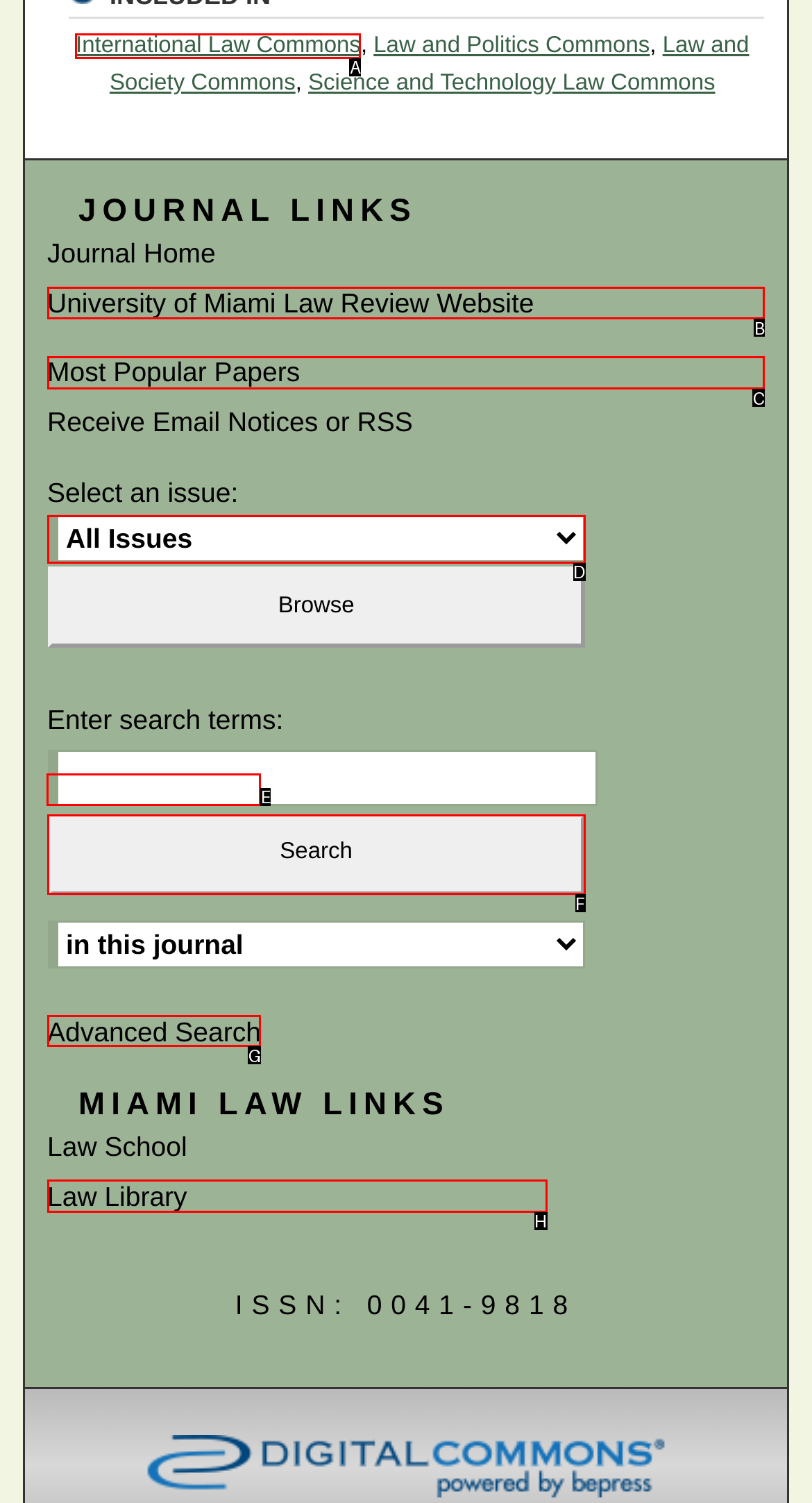Which lettered option should I select to achieve the task: Go to the Advanced Search page according to the highlighted elements in the screenshot?

E